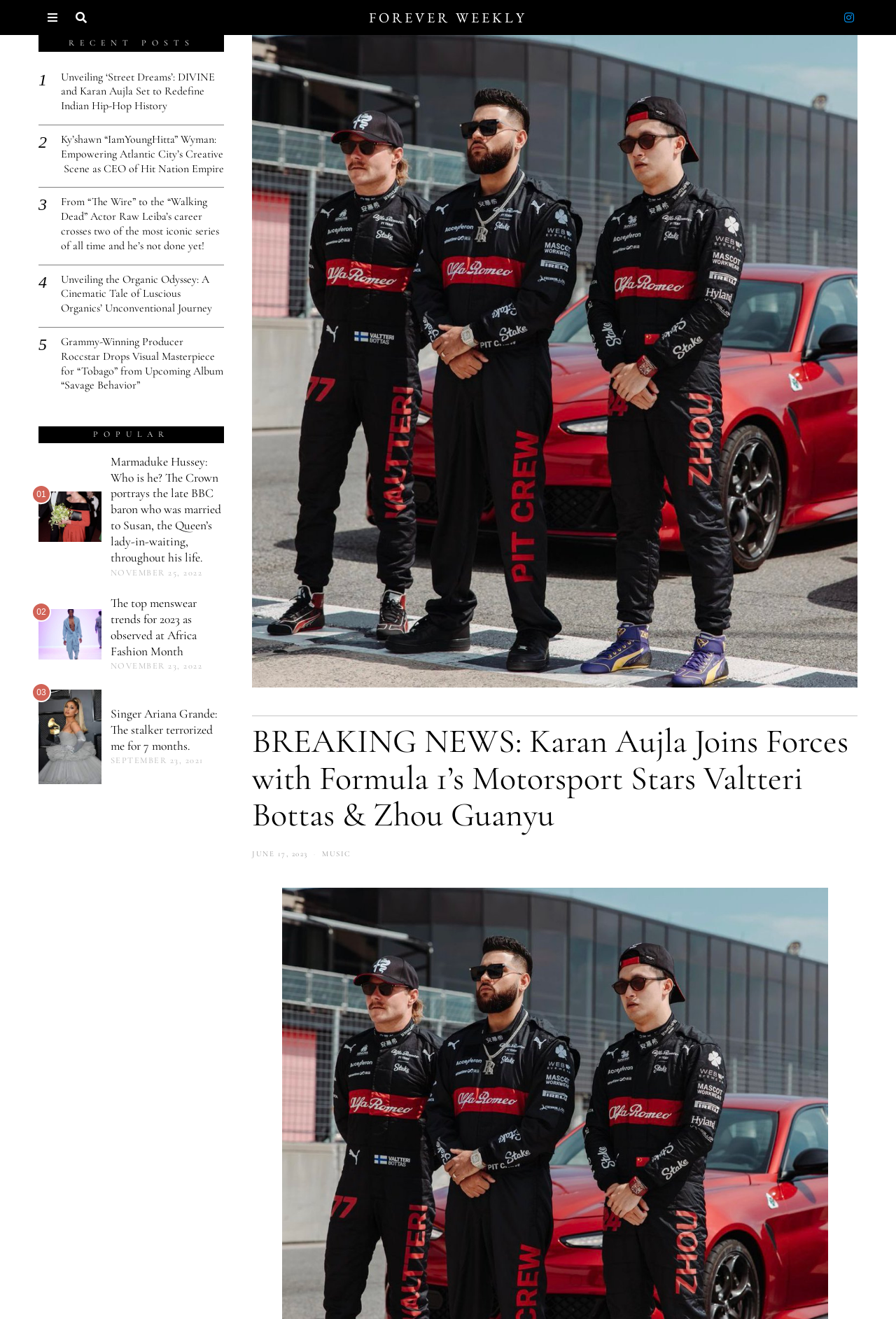Identify the bounding box coordinates of the part that should be clicked to carry out this instruction: "Copy the RSS Feed URL".

None